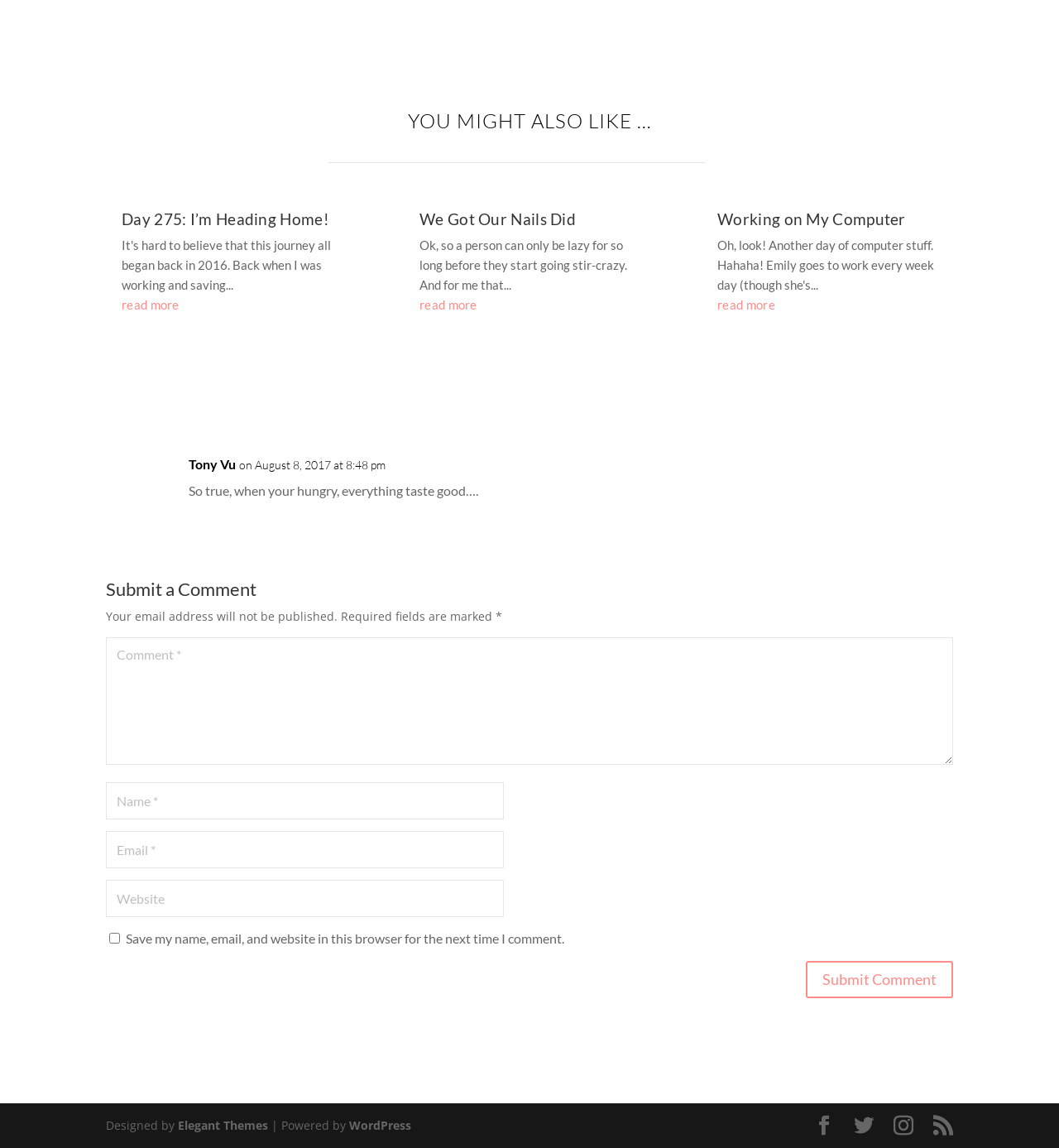Use one word or a short phrase to answer the question provided: 
How many textboxes are there for submitting a comment?

4